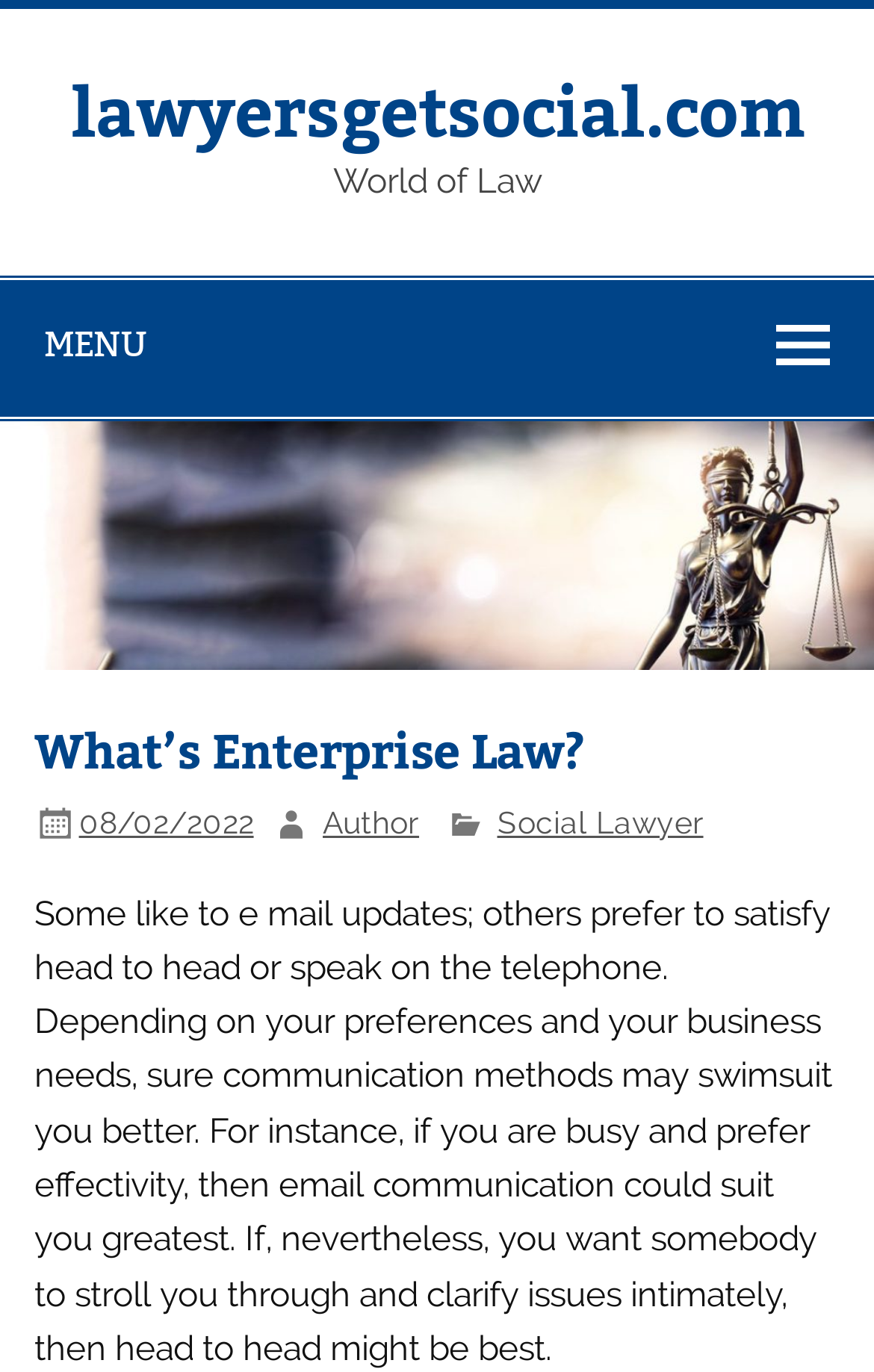Please answer the following query using a single word or phrase: 
What is the topic of the article?

Enterprise Law